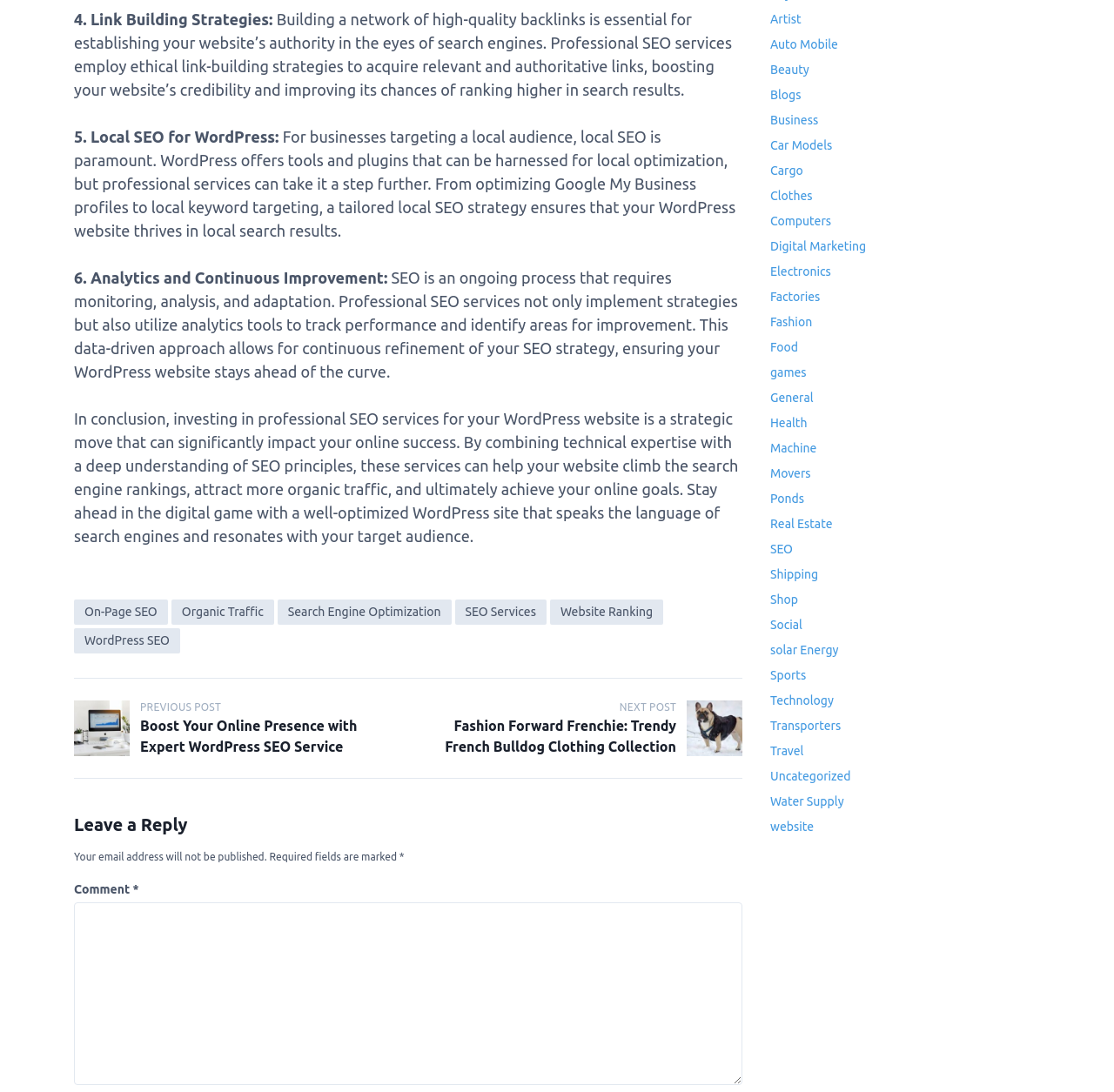Specify the bounding box coordinates of the region I need to click to perform the following instruction: "Click on 'WordPress SEO'". The coordinates must be four float numbers in the range of 0 to 1, i.e., [left, top, right, bottom].

[0.066, 0.575, 0.162, 0.598]